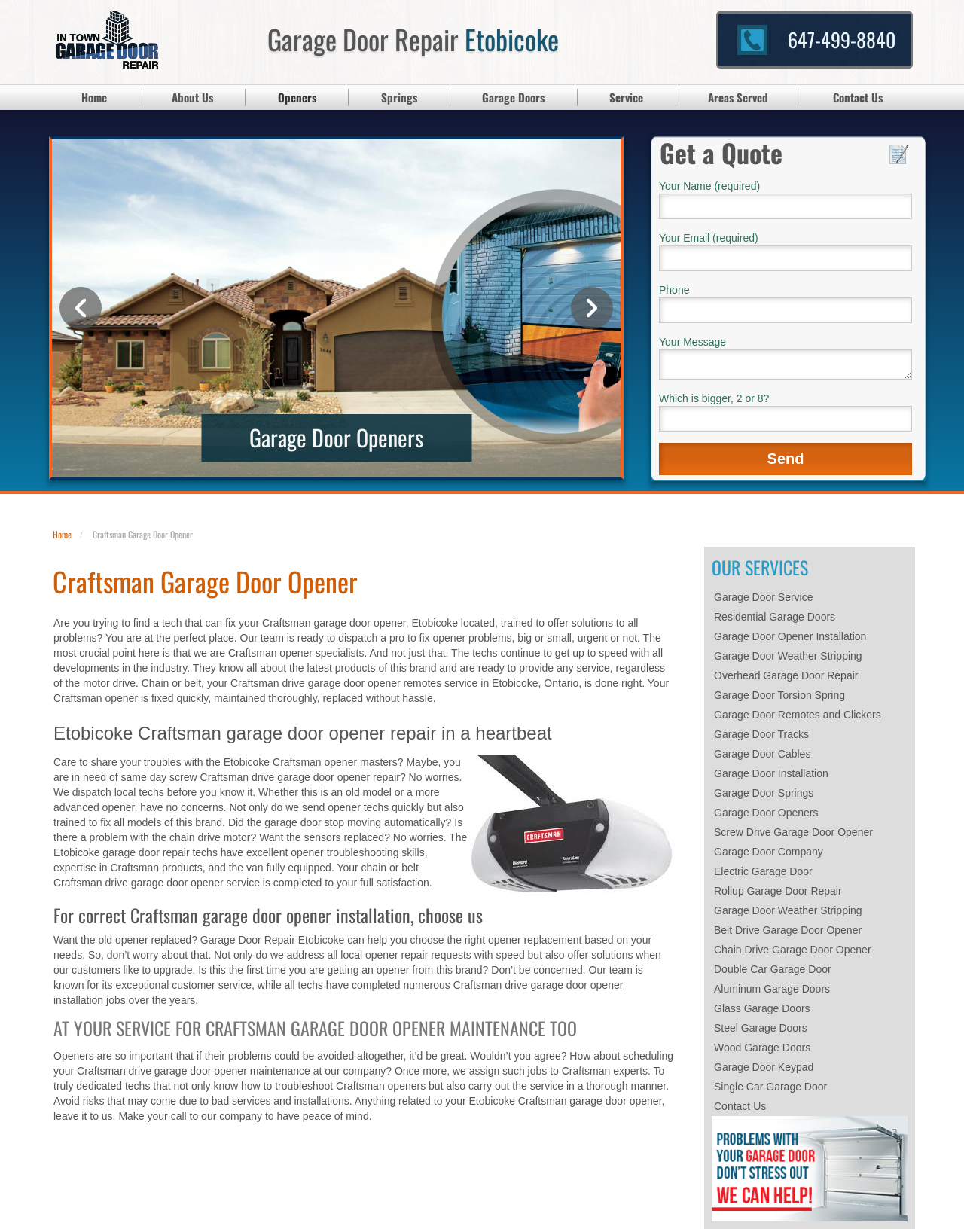Pinpoint the bounding box coordinates of the element that must be clicked to accomplish the following instruction: "Go to About Us page". The coordinates should be in the format of four float numbers between 0 and 1, i.e., [left, top, right, bottom].

None